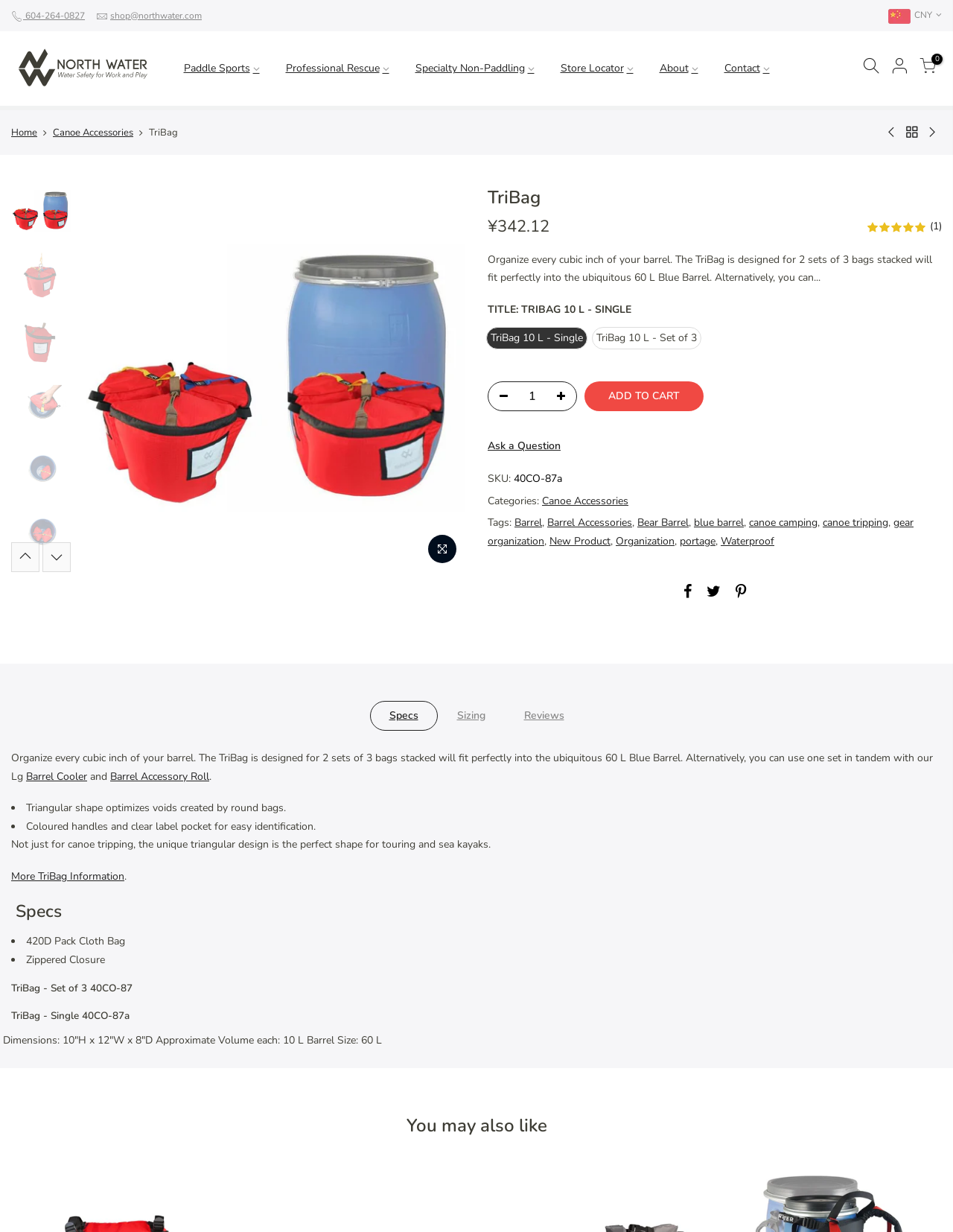What is the purpose of the TriBag?
Please provide a comprehensive and detailed answer to the question.

I found the purpose of the TriBag by reading the StaticText element with the text 'Organize every cubic inch of your barrel. The TriBag is designed for 2 sets of 3 bags stacked will fit perfectly into the ubiquitous 60 L Blue Barrel. Alternatively, you can...' located at [0.512, 0.205, 0.978, 0.231]. This text describes the purpose of the TriBag.